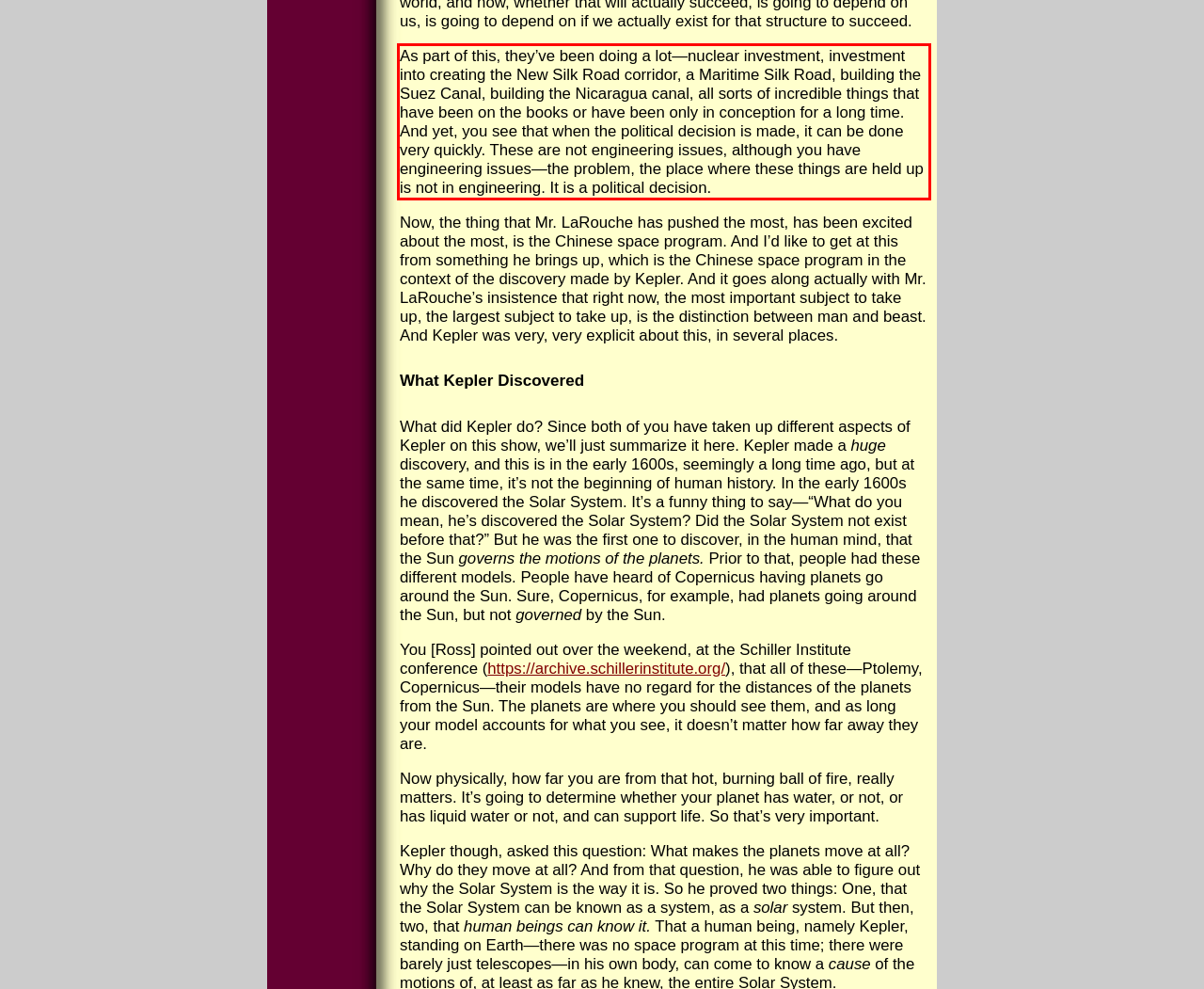You have a screenshot of a webpage with a UI element highlighted by a red bounding box. Use OCR to obtain the text within this highlighted area.

As part of this, they’ve been doing a lot—nuclear investment, investment into creating the New Silk Road corridor, a Maritime Silk Road, building the Suez Canal, building the Nicaragua canal, all sorts of incredible things that have been on the books or have been only in conception for a long time. And yet, you see that when the political decision is made, it can be done very quickly. These are not engineering issues, although you have engineering issues—the problem, the place where these things are held up is not in engineering. It is a political decision.